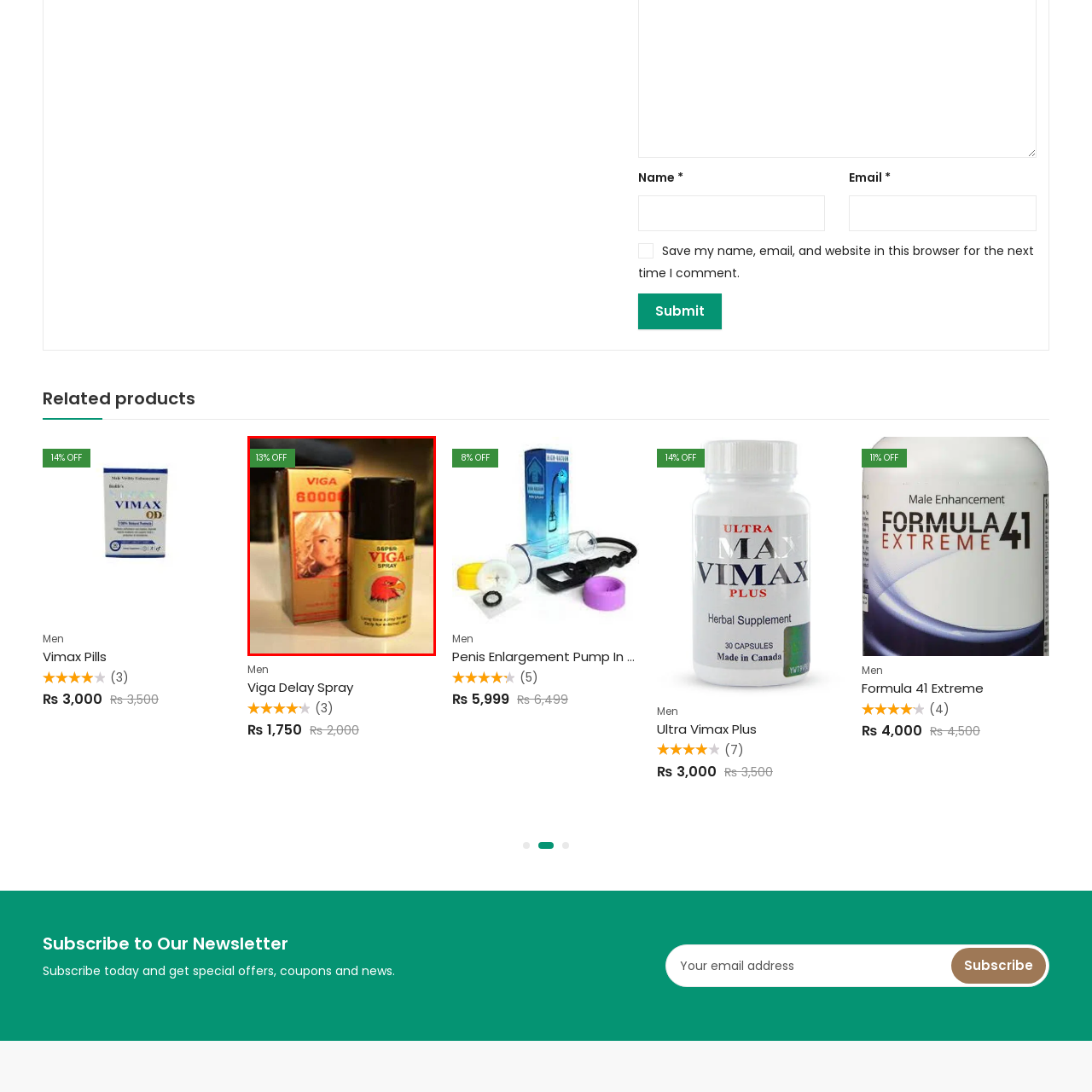Inspect the picture enclosed by the red border, What is the discount percentage? Provide your answer as a single word or phrase.

13%